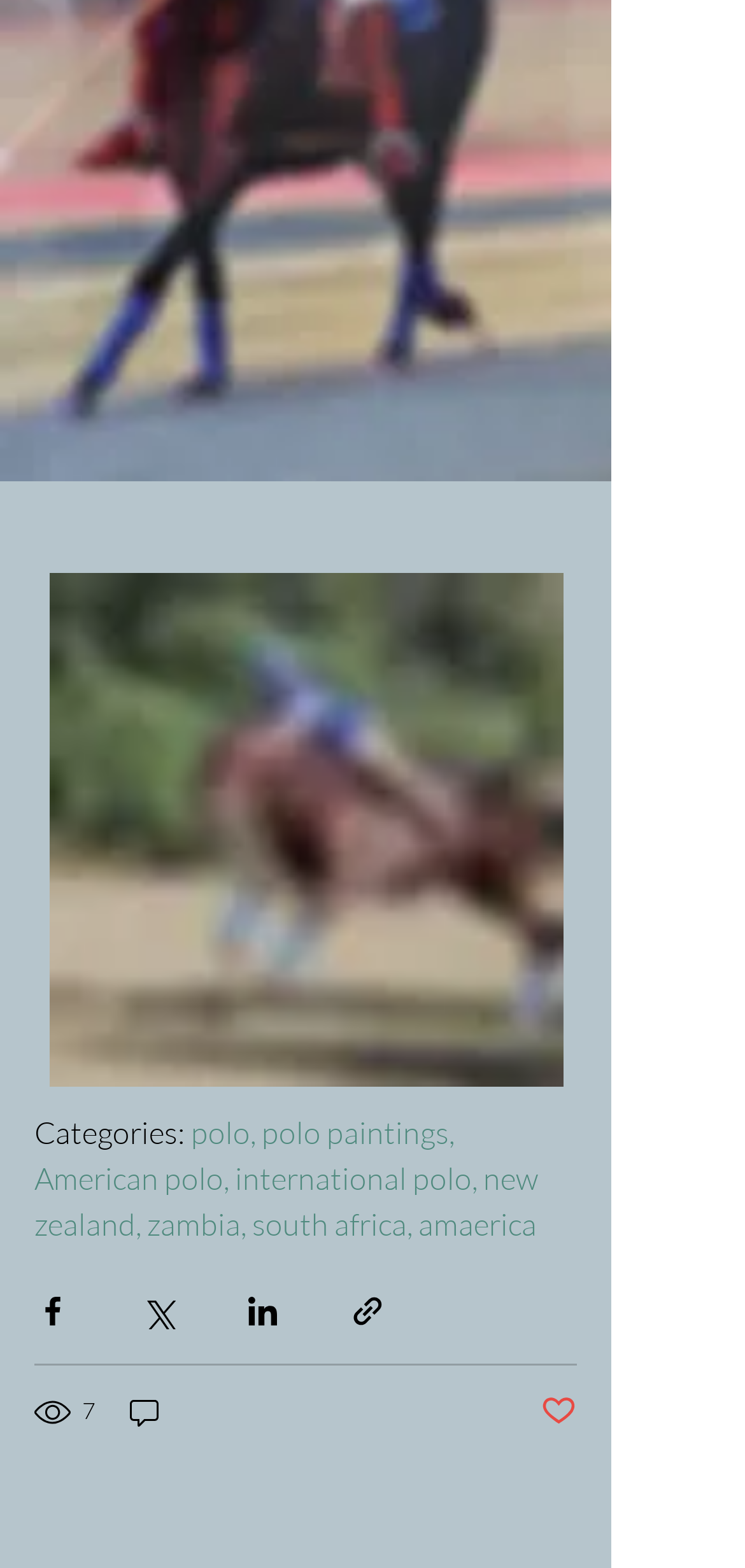What is the current like status of the post?
Look at the image and construct a detailed response to the question.

The current like status of the post can be determined by looking at the button text 'Post not marked as liked' which is located near the bottom of the page.